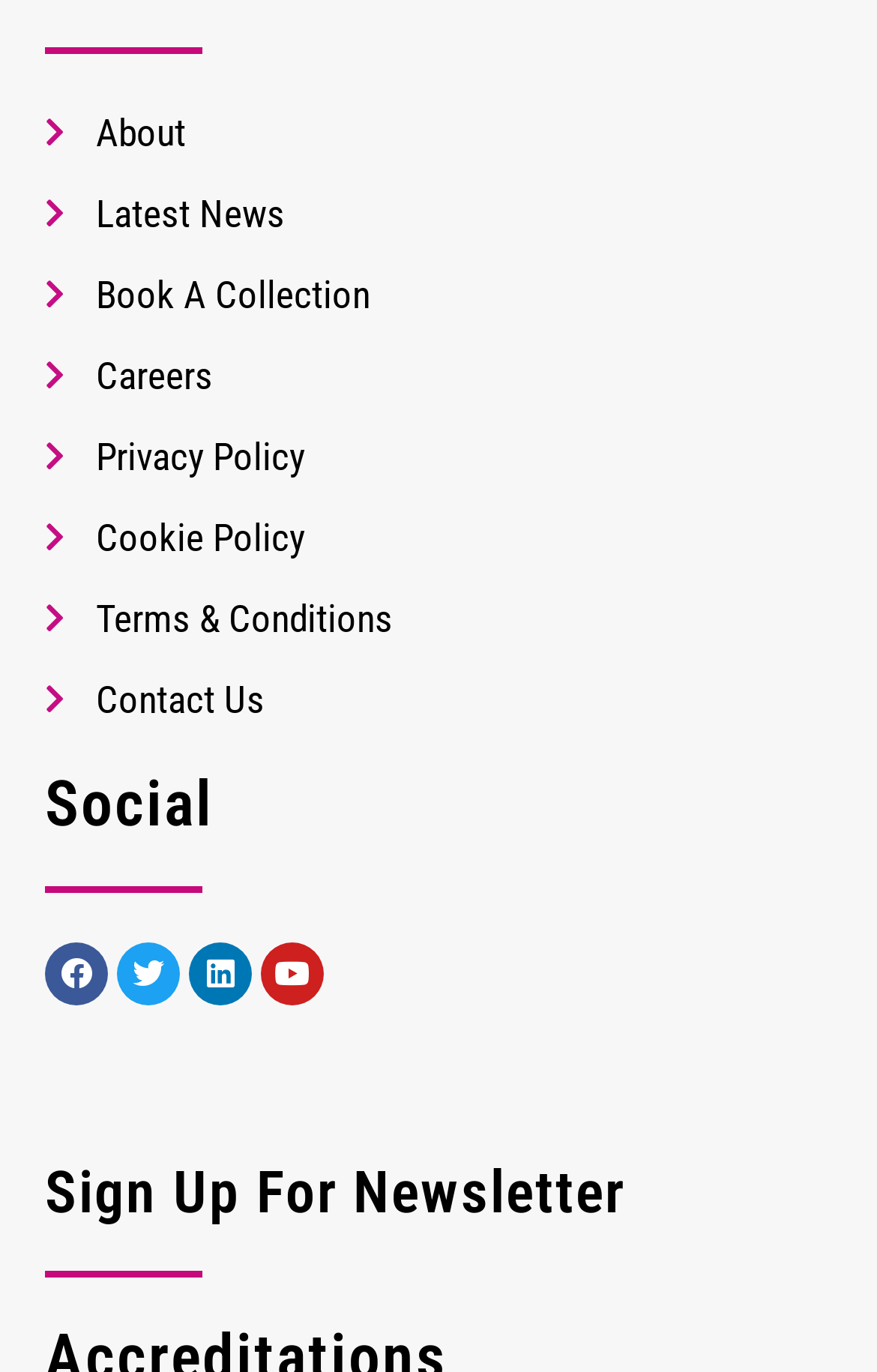What is the purpose of the 'Book A Collection' link?
Using the image, respond with a single word or phrase.

To book a collection